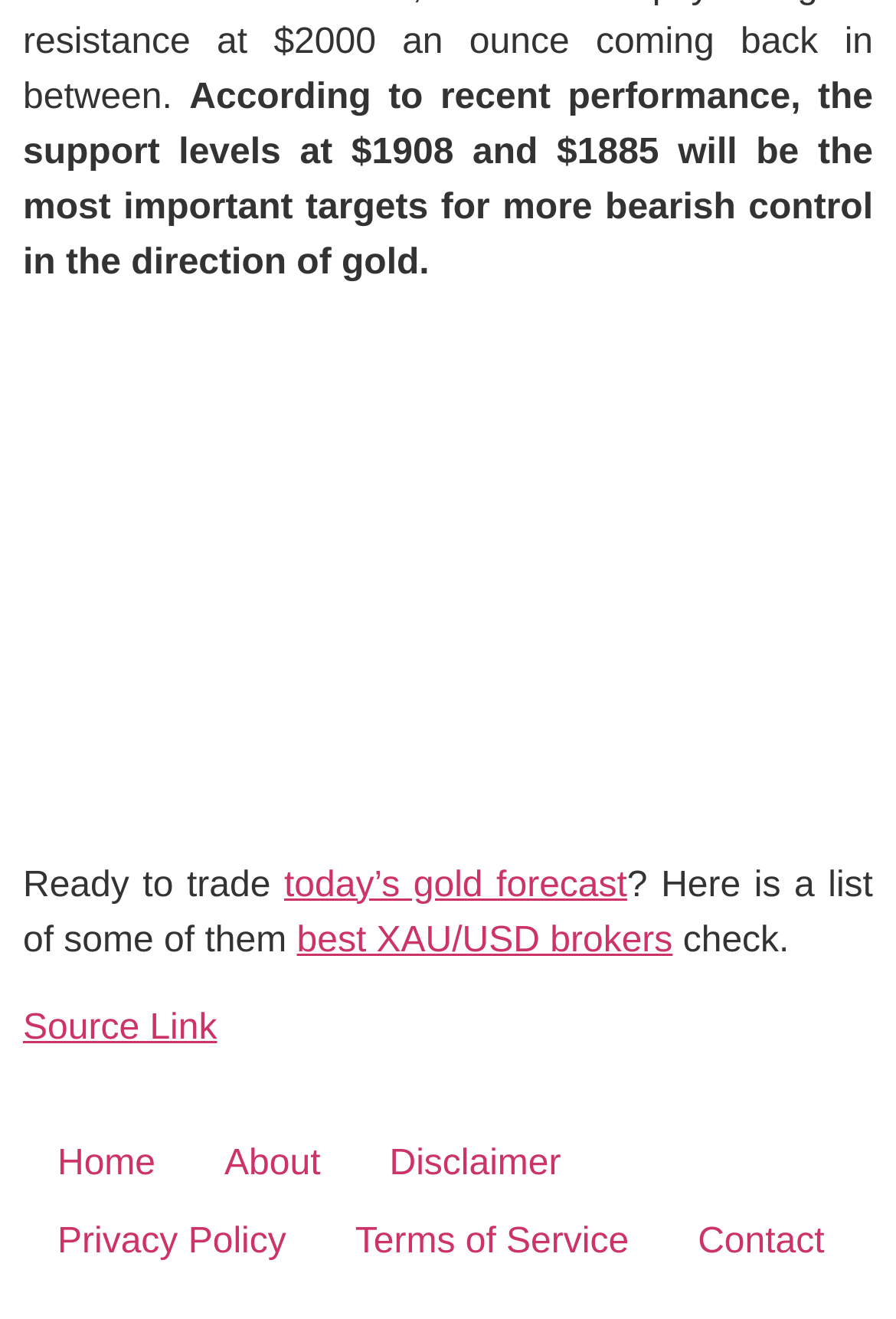Pinpoint the bounding box coordinates of the element that must be clicked to accomplish the following instruction: "Check best XAU/USD brokers". The coordinates should be in the format of four float numbers between 0 and 1, i.e., [left, top, right, bottom].

[0.331, 0.698, 0.751, 0.728]